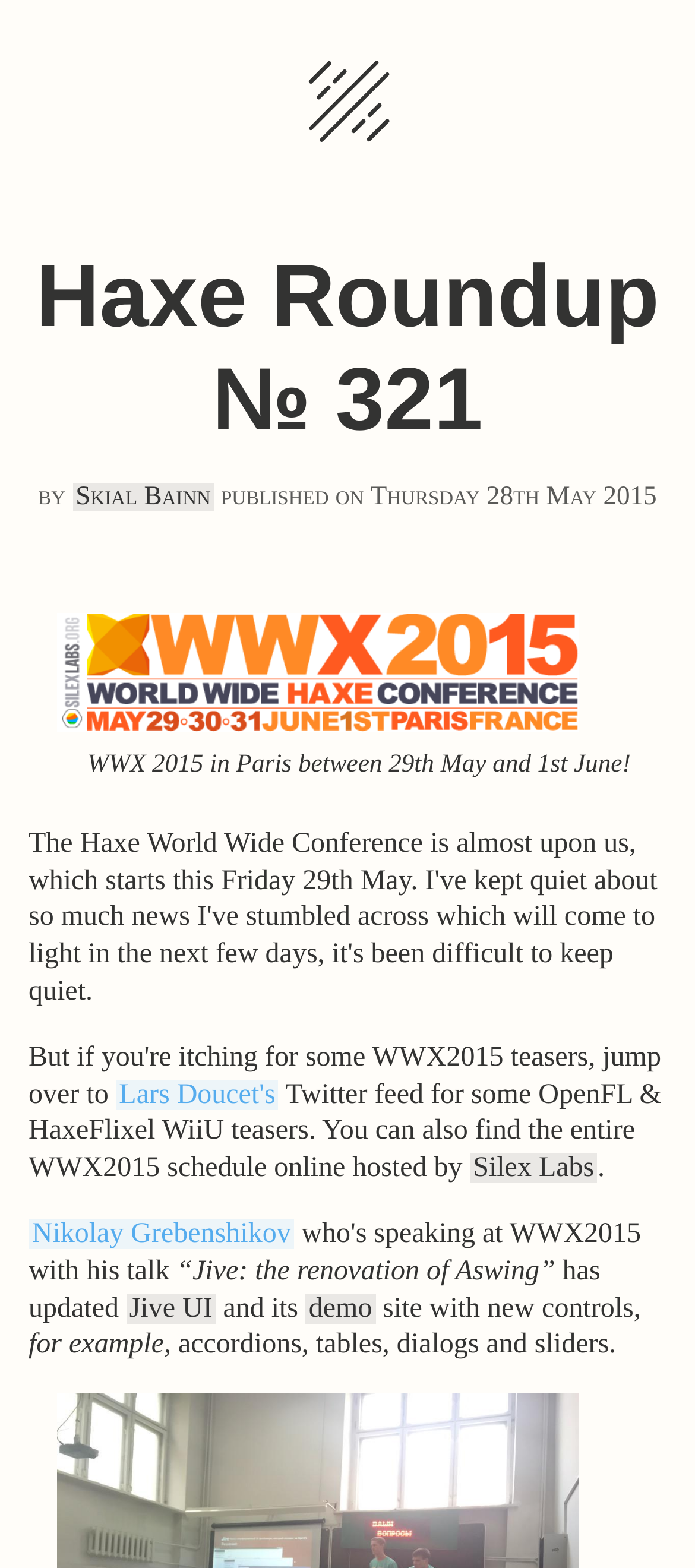Give a concise answer using one word or a phrase to the following question:
What is the date of WWX 2015?

29th May to 1st June